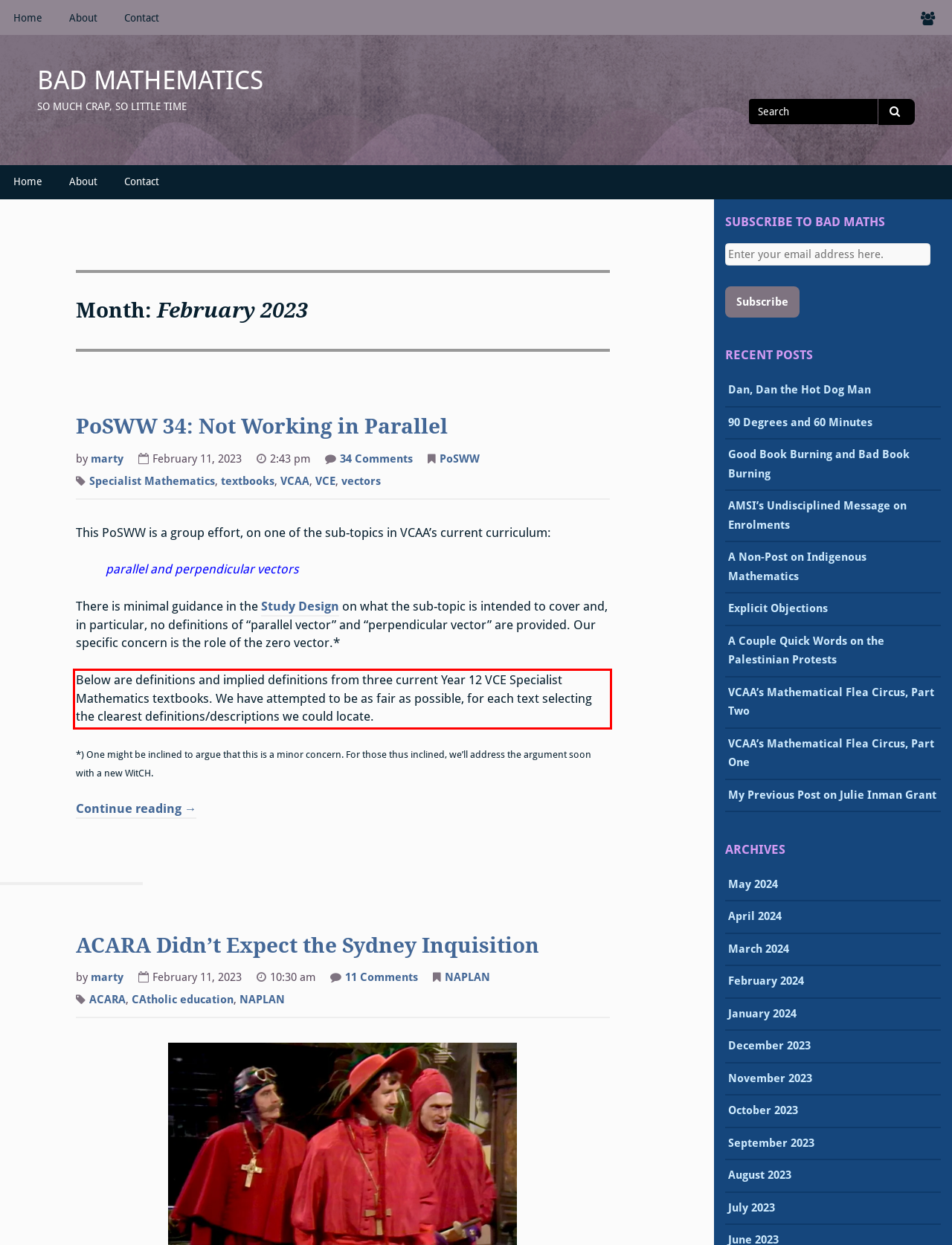Please extract the text content within the red bounding box on the webpage screenshot using OCR.

Below are definitions and implied definitions from three current Year 12 VCE Specialist Mathematics textbooks. We have attempted to be as fair as possible, for each text selecting the clearest definitions/descriptions we could locate.